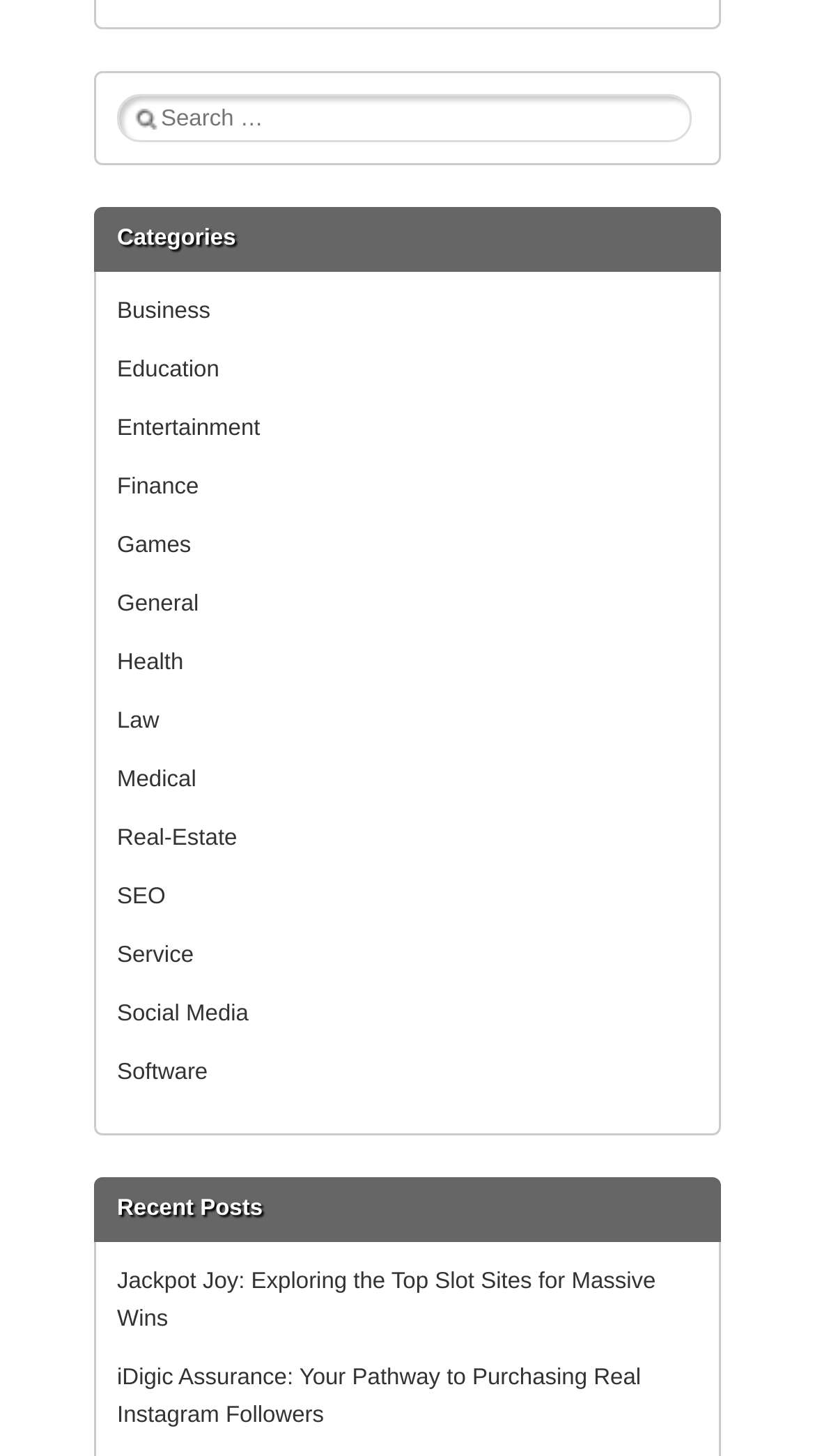What is the purpose of the search box?
Based on the screenshot, provide a one-word or short-phrase response.

Search for content